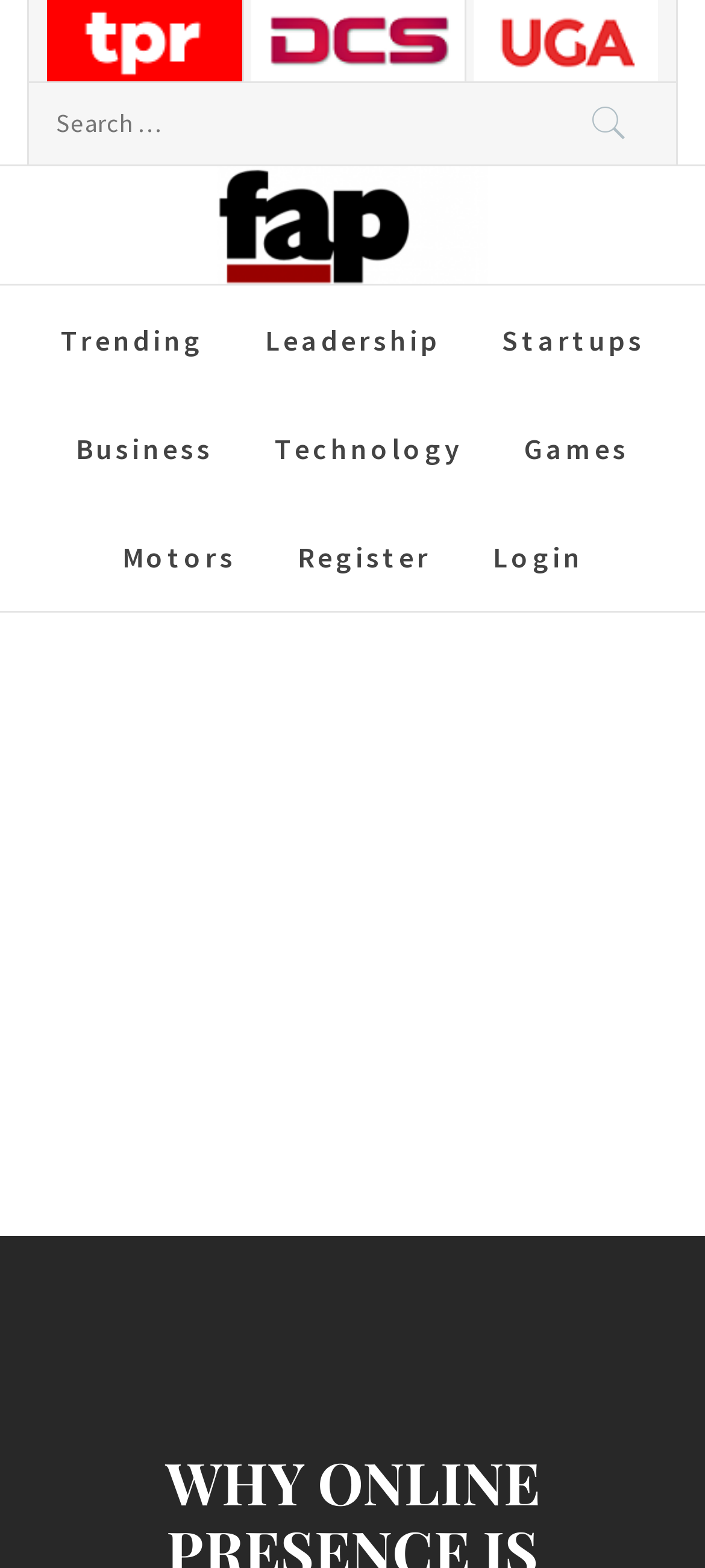Determine the bounding box coordinates of the clickable element necessary to fulfill the instruction: "Search for something". Provide the coordinates as four float numbers within the 0 to 1 range, i.e., [left, top, right, bottom].

[0.038, 0.053, 0.962, 0.105]